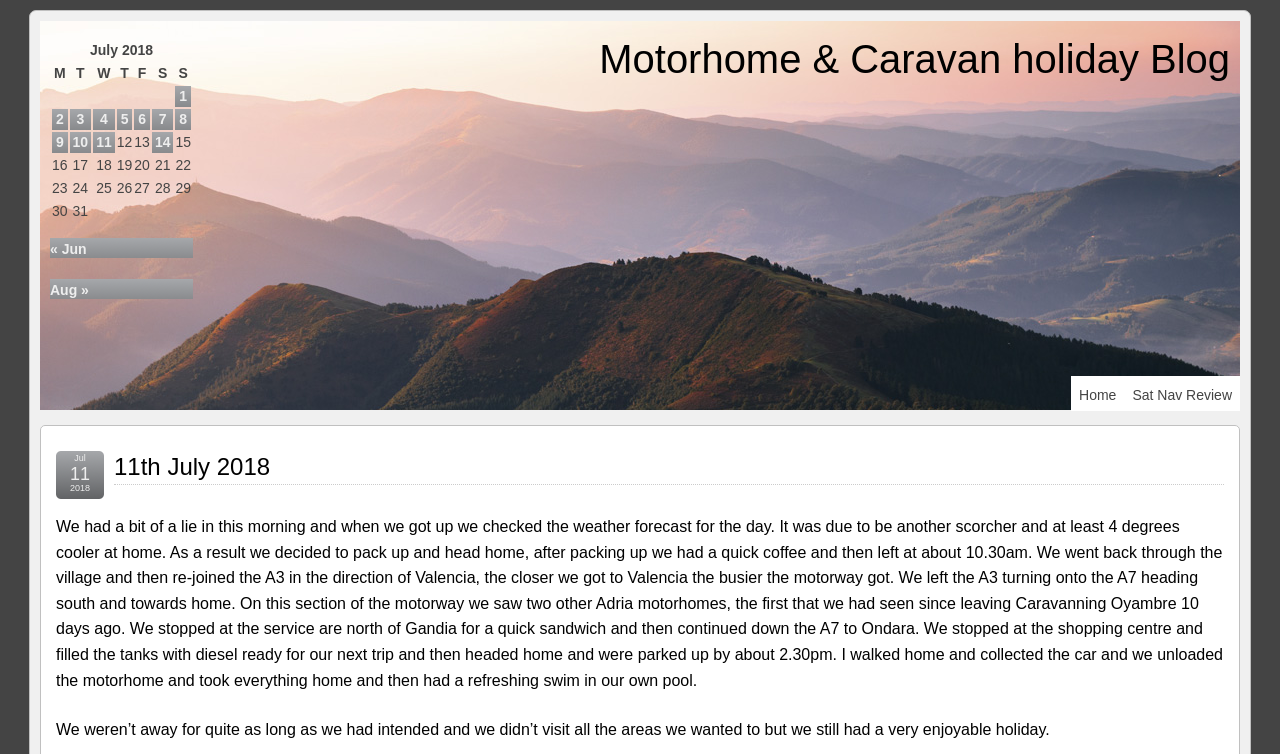How many days did the authors stay at Caravanning Oyambre?
Based on the visual details in the image, please answer the question thoroughly.

The authors mentioned that they saw two other Adria motorhomes on the motorway, which was the first they had seen since leaving Caravanning Oyambre 10 days ago.